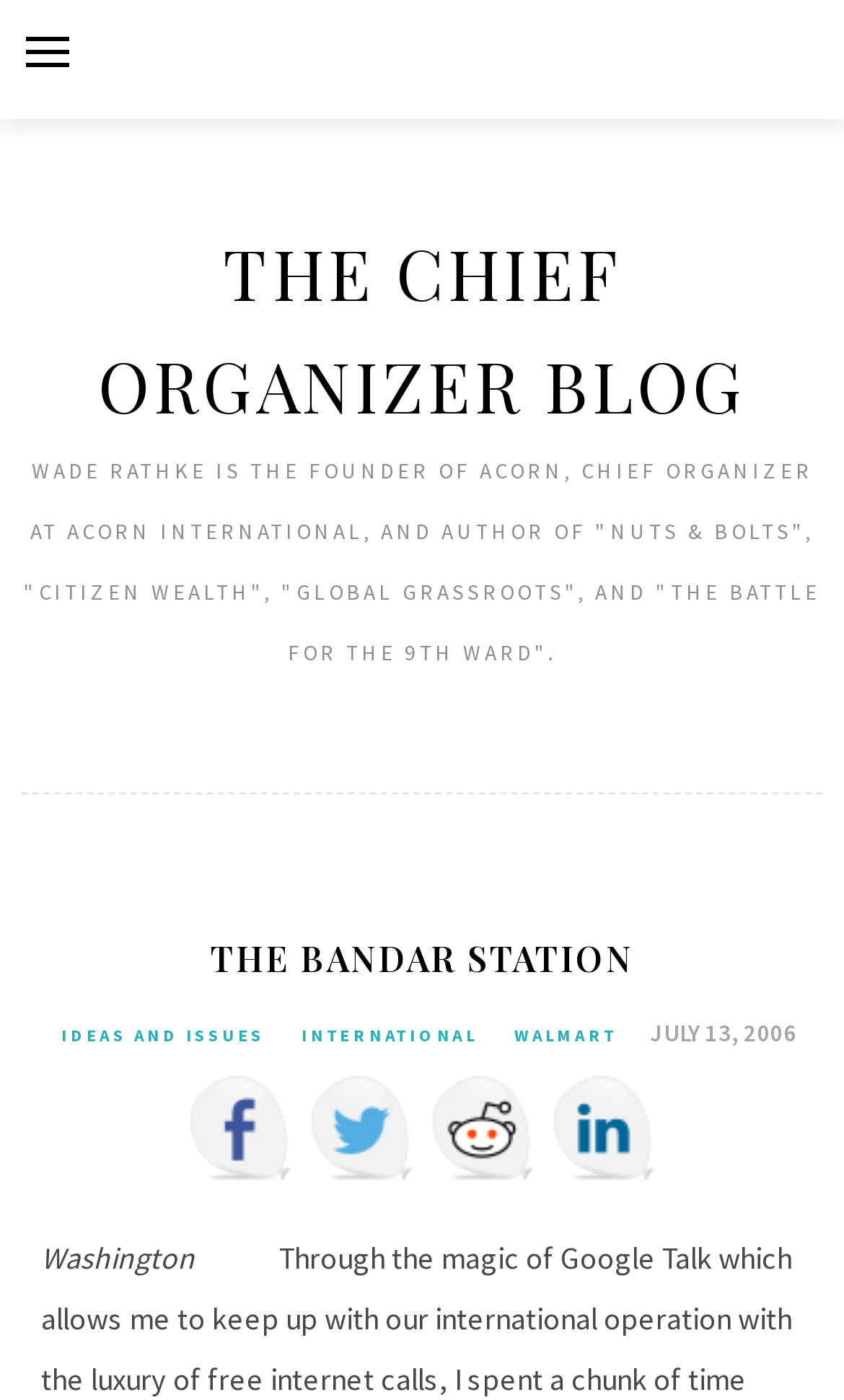Write an elaborate caption that captures the essence of the webpage.

The webpage is a blog titled "The Chief Organizer Blog" with a heading that spans almost the entire width of the page. Below the heading, there is a brief description of the blog's author, Wade Rathke, which takes up about half of the page's width. 

On the top-left corner, there is a button that controls the primary menu. Above the author's description, there is a horizontal navigation bar with links to "IDEAS AND ISSUES", "INTERNATIONAL", "WALMART", and a date "JULY 13, 2006". 

On the bottom-left side of the page, there are social media links to Facebook, Twitter, Reddit, and LinkedIn, each accompanied by its respective icon. 

The main content of the page starts with a title "Washington" followed by a paragraph of text that discusses the use of Google Talk for international operations and free internet calls.